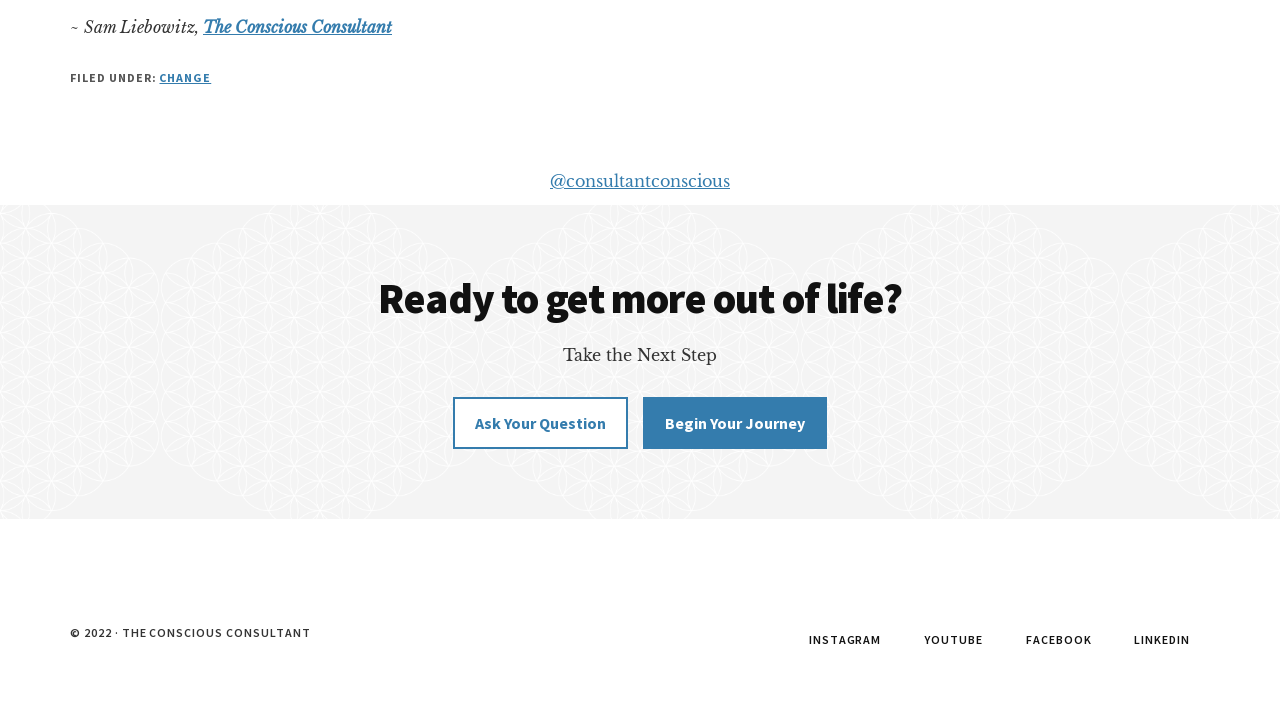Please find the bounding box for the following UI element description. Provide the coordinates in (top-left x, top-left y, bottom-right x, bottom-right y) format, with values between 0 and 1: YouTube

[0.706, 0.889, 0.784, 0.919]